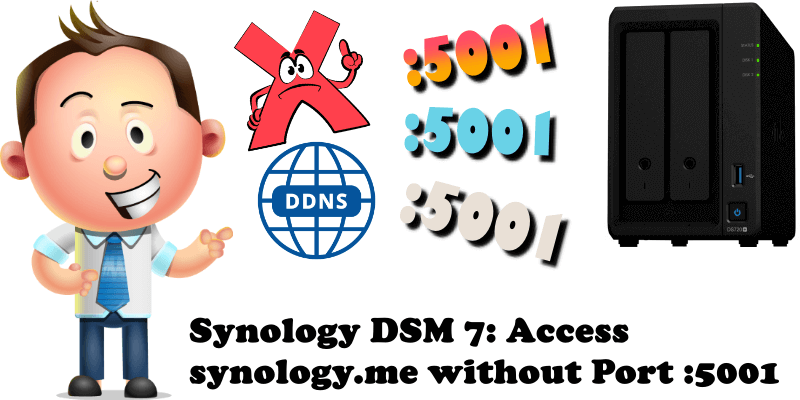Please look at the image and answer the question with a detailed explanation: What is the purpose of the content?

The purpose of the content can be inferred from the text at the bottom of the image, which reads 'Synology DSM 7: Access synology.me without Port :5001', clearly indicating that the content is providing instructions for bypassing the port requirement for more convenient access.